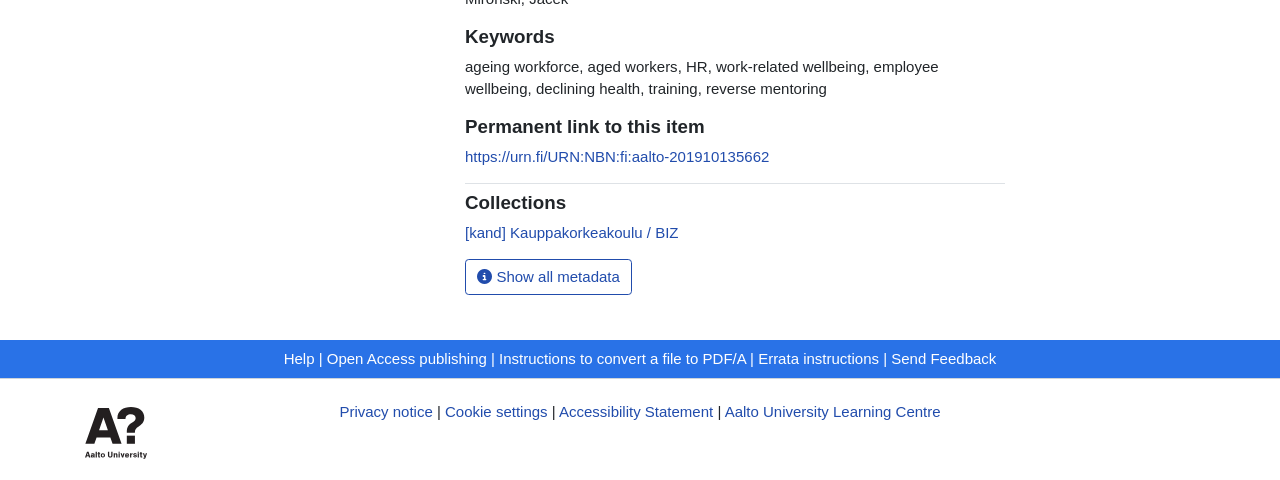Identify the bounding box coordinates for the region of the element that should be clicked to carry out the instruction: "Go to the Kauppakorkeakoulu / BIZ collection". The bounding box coordinates should be four float numbers between 0 and 1, i.e., [left, top, right, bottom].

[0.363, 0.466, 0.53, 0.502]